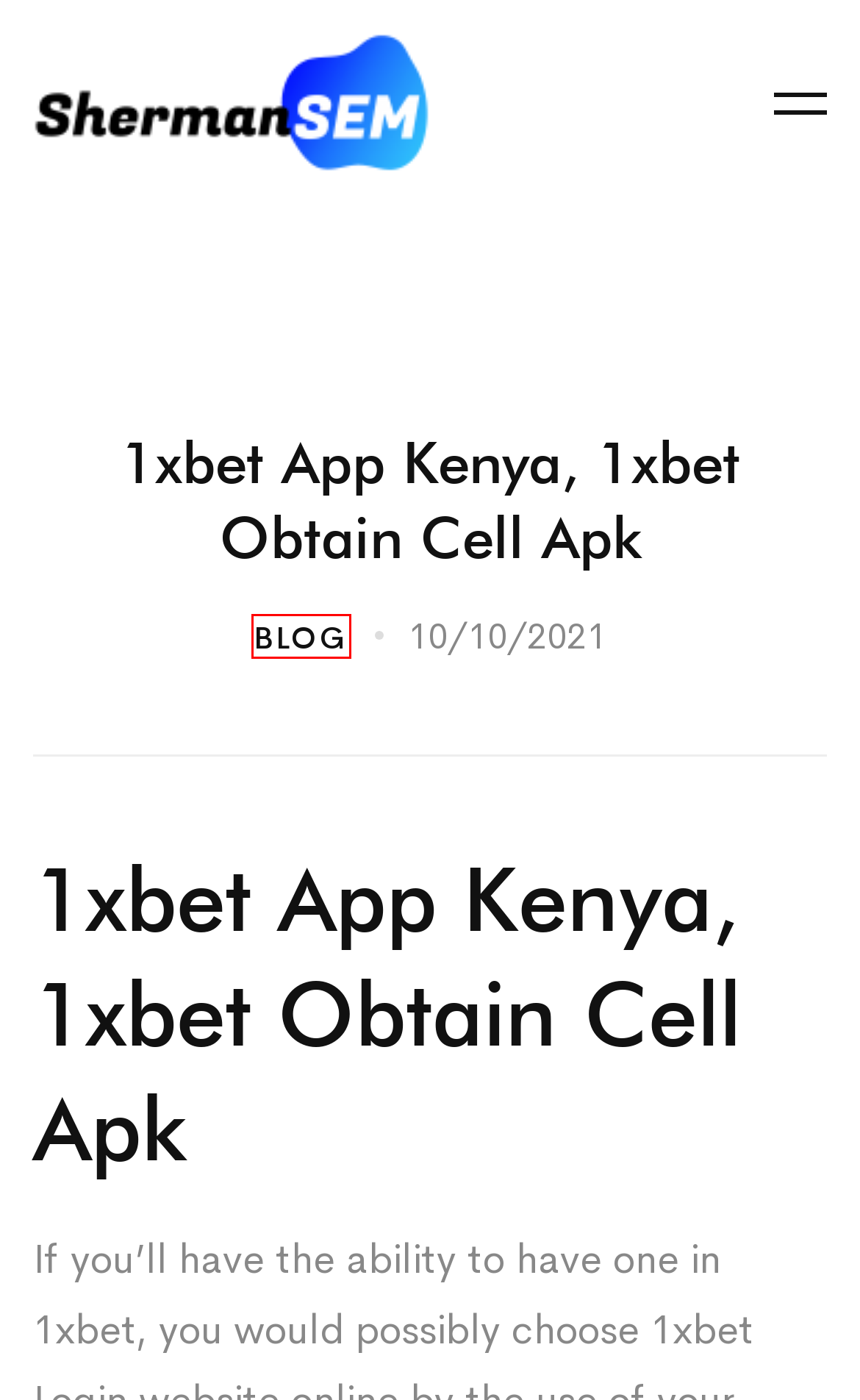Examine the screenshot of a webpage featuring a red bounding box and identify the best matching webpage description for the new page that results from clicking the element within the box. Here are the options:
A. mostbet giriş – Sherman R
B. asfa – Sherman R
C. chatiw es reviews – Sherman R
D. tinychat fr reviews – Sherman R
E. blog – Sherman R
F. why are payday loans legal – Sherman R
G. chatib es reviews – Sherman R
H. vietnamcupid fr review – Sherman R

E